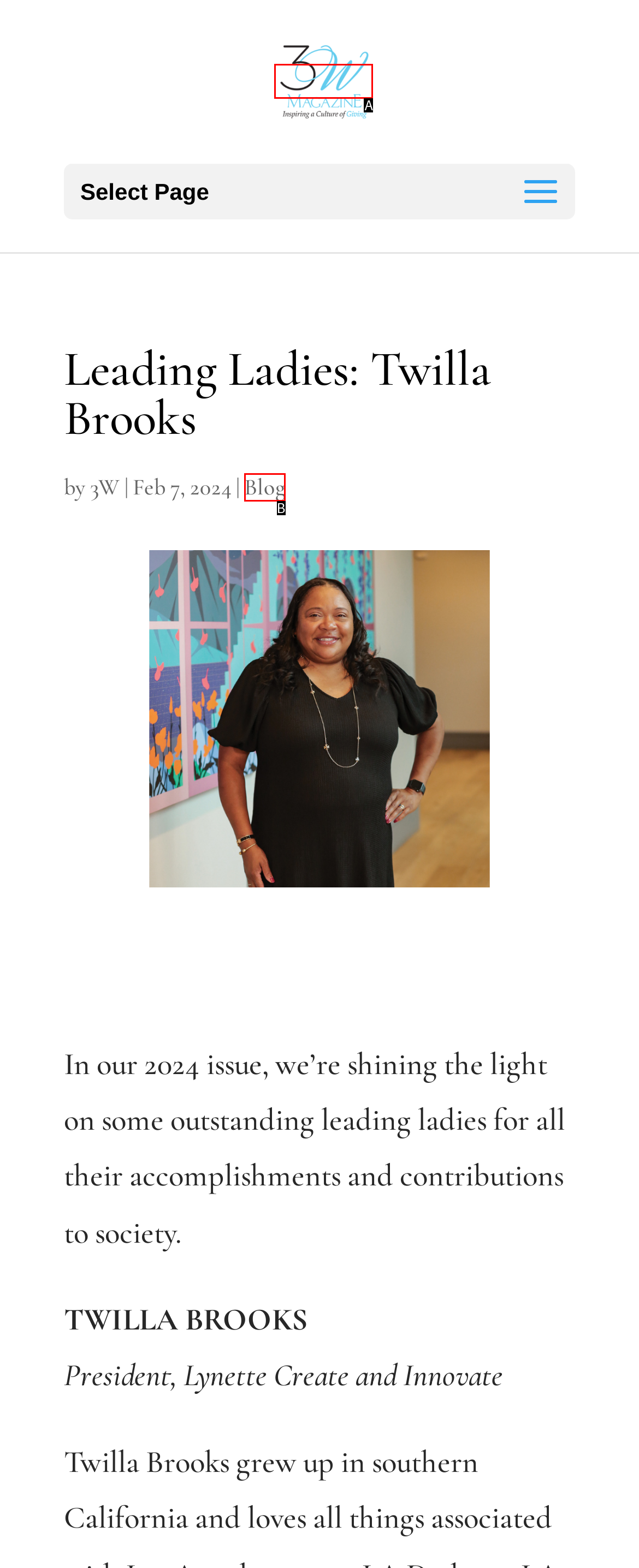Select the HTML element that best fits the description: Menu
Respond with the letter of the correct option from the choices given.

None